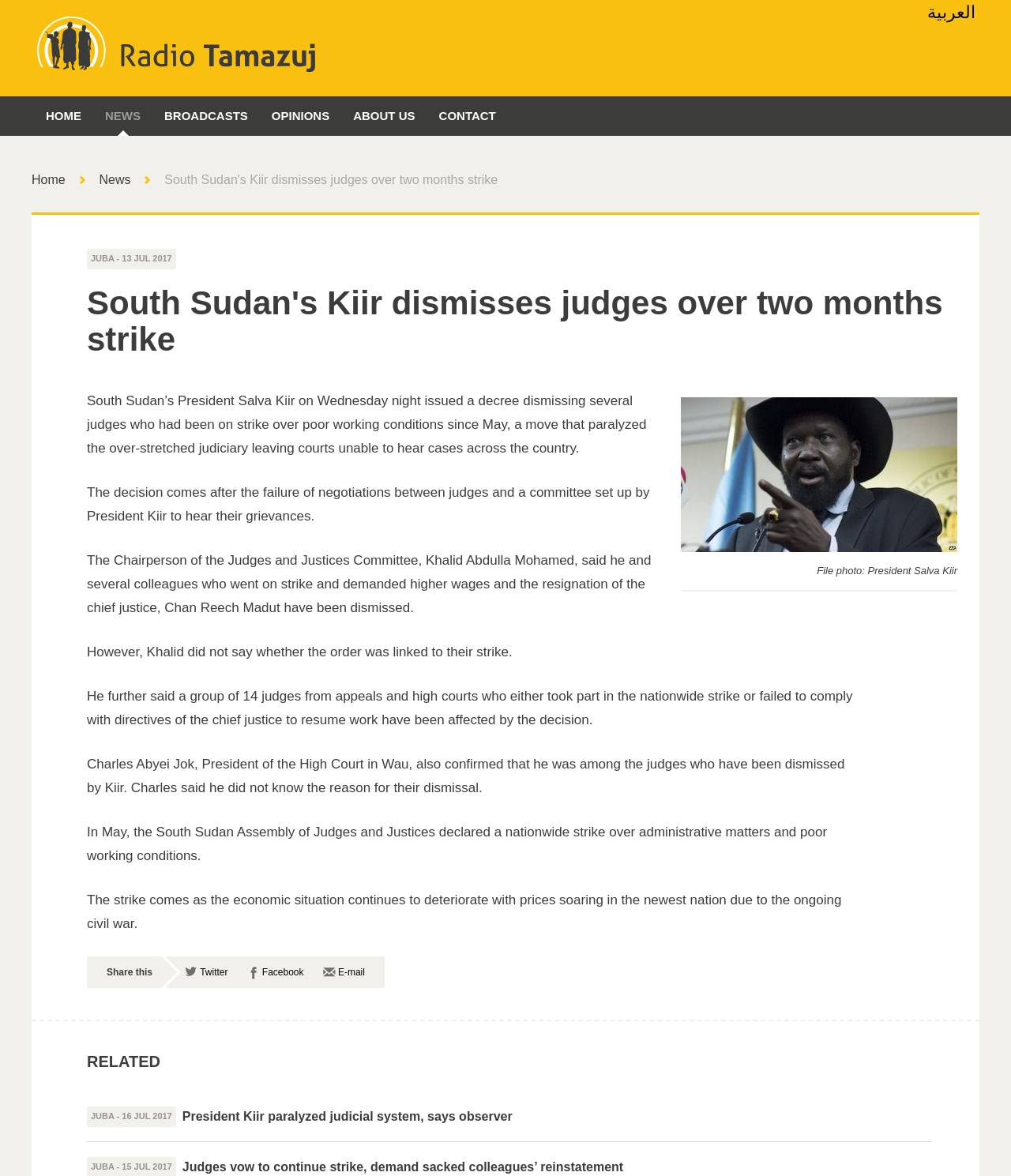Determine the bounding box coordinates of the area to click in order to meet this instruction: "Click on Client Support".

None